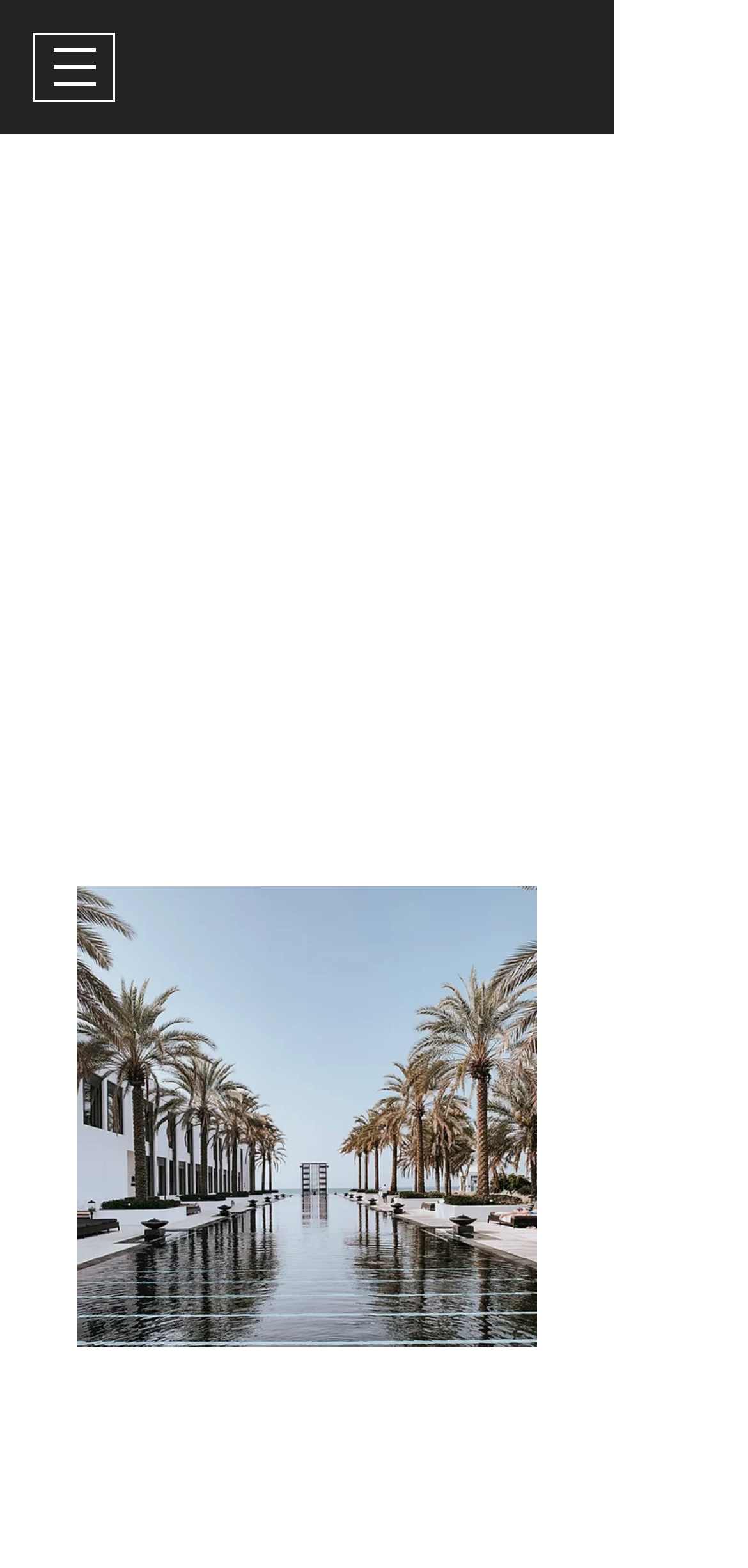Answer the following query concisely with a single word or phrase:
How many links are there on the webpage?

3